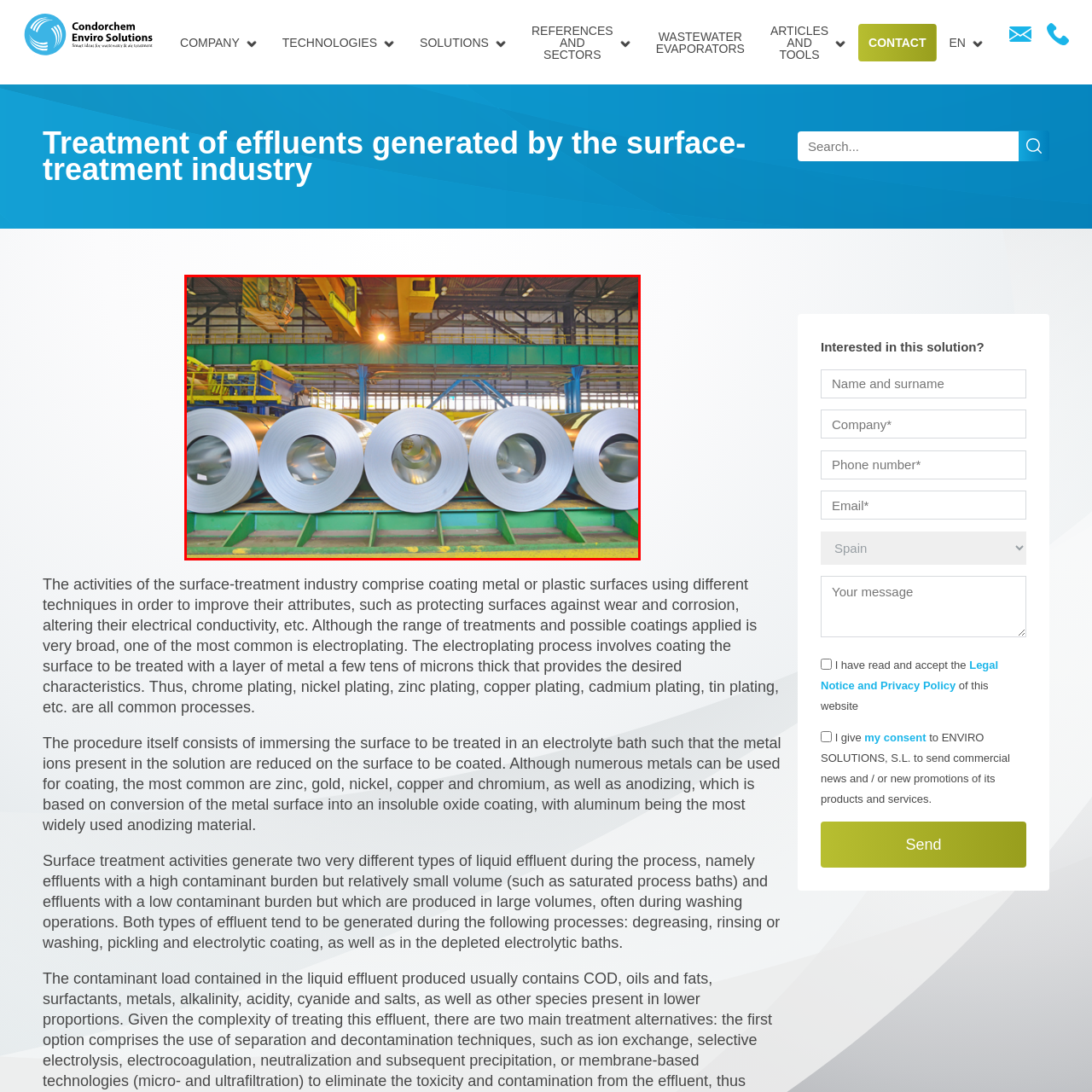Explain in detail what is depicted in the image enclosed by the red boundary.

The image depicts a well-lit industrial setting showcasing large rolls of metal, characteristic of the surface treatment industry. The foreground features several shiny, metallic cylinders stacked close together, suggesting they are prepared for further processing. In the background, industrial machinery and structures, including beams and cranes, highlight the manufacturing environment. The bright lighting adds to the clarity of the scene, emphasizing the smooth, reflective surfaces of the rolls, which are typically involved in various surface treatment processes such as electroplating. This visual representation aligns with the practices described in the context of wastewater treatment associated with the activities of the surface treatment industry.